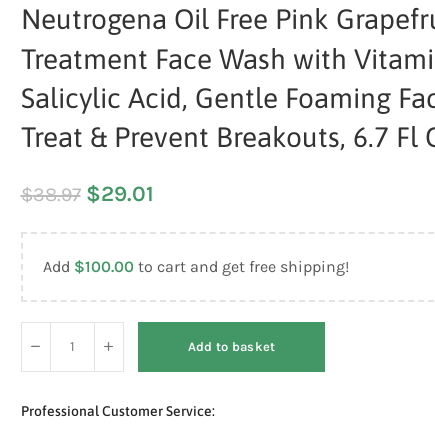Craft a detailed explanation of the image.

The image showcases the "Neutrogena Oil Free Pink Grapefruit Acne Treatment Face Wash," a gentle foaming facial scrub designed to treat and prevent breakouts. This specific product features key ingredients such as Vitamin C and 2% Salicylic Acid, packaged in a 6.7 fl oz bottle. The original price is displayed as $38.97, now offered at a discounted price of $29.01, highlighting a notable saving.

Additionally, the image includes a prompt encouraging customers to add $100.00 more to their cart to qualify for free shipping. Below this information is a quantity selector along with a prominent "Add to basket" button, facilitating easy purchase. The section emphasizes the brand's commitment to professional customer service, ensuring buyers have support for any inquiries related to their purchase.